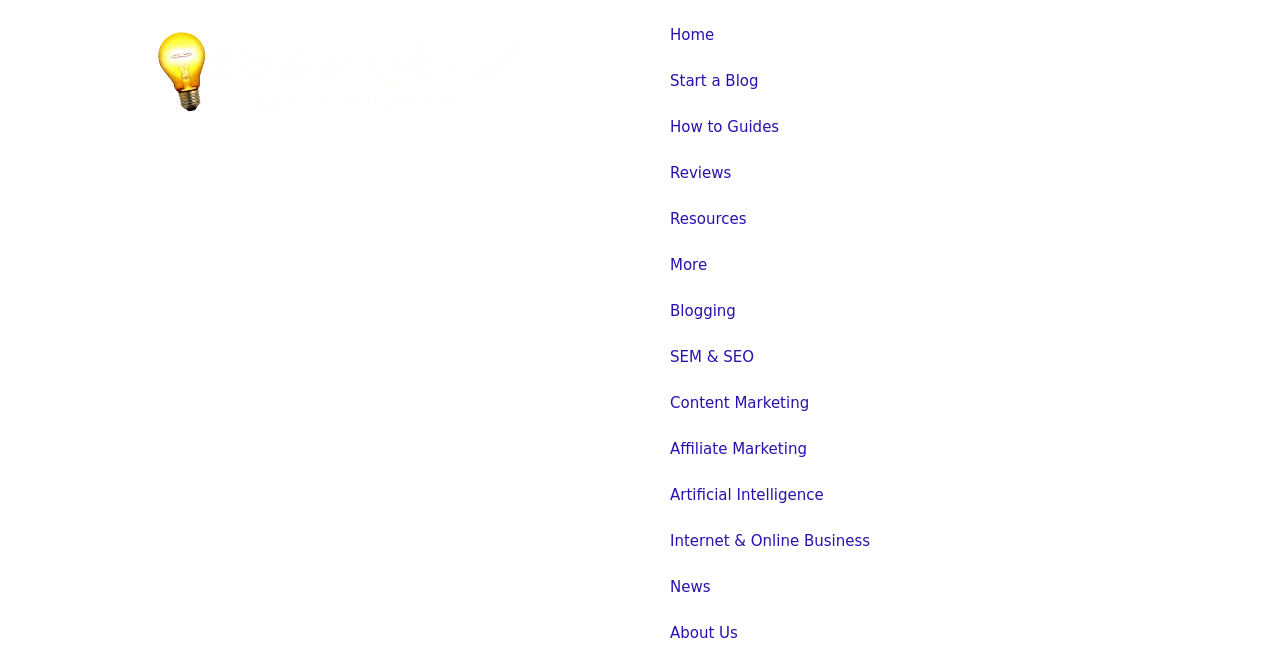What is the logo of this blog?
Please respond to the question with as much detail as possible.

The logo is located at the top left corner of the webpage, and it is an image with the text 'Web Income Journal Blog Header Logo'.